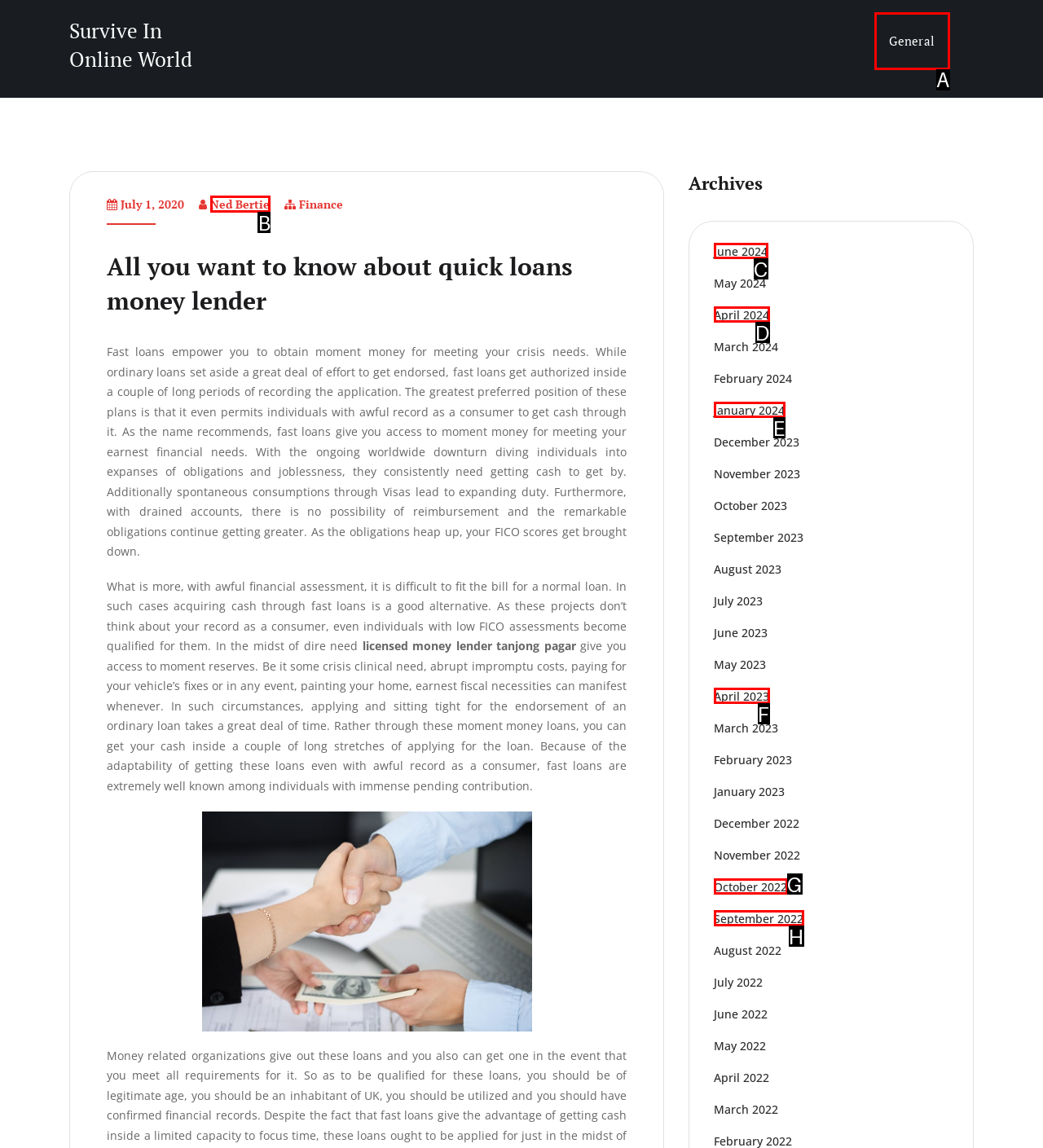Identify the correct UI element to click on to achieve the task: read the article about making marijuana edibles. Provide the letter of the appropriate element directly from the available choices.

None